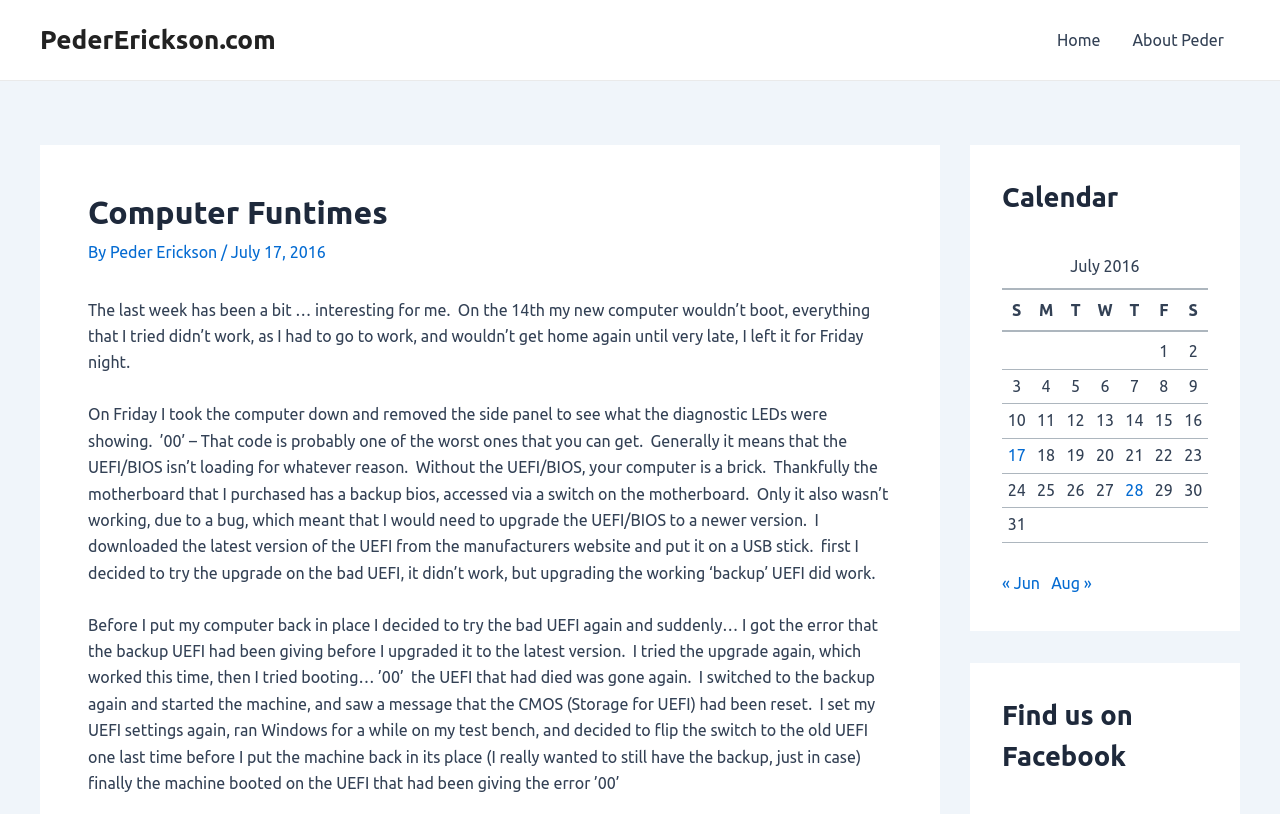Provide an in-depth caption for the elements present on the webpage.

The webpage is titled "Computer Funtimes – PederErickson.com" and has a navigation menu at the top right corner with links to "Home" and "About Peder". Below the navigation menu, there is a header section with the title "Computer Funtimes" and a subtitle "By Peder Erickson" along with the date "July 17, 2016".

The main content of the webpage is a blog post that describes the author's experience with a computer that wouldn't boot. The post is divided into three paragraphs, each describing a different stage of the author's troubleshooting process. The text is quite detailed and technical, mentioning specific error codes and BIOS settings.

To the right of the blog post, there is a calendar section with a table showing the days of July 2016. Each day is represented by a grid cell, and some cells contain links to posts published on those days. There are also navigation links to previous and next months at the bottom of the calendar section.

At the very bottom of the webpage, there is a heading that says "Find us on Facebook", but it does not appear to be a clickable link.